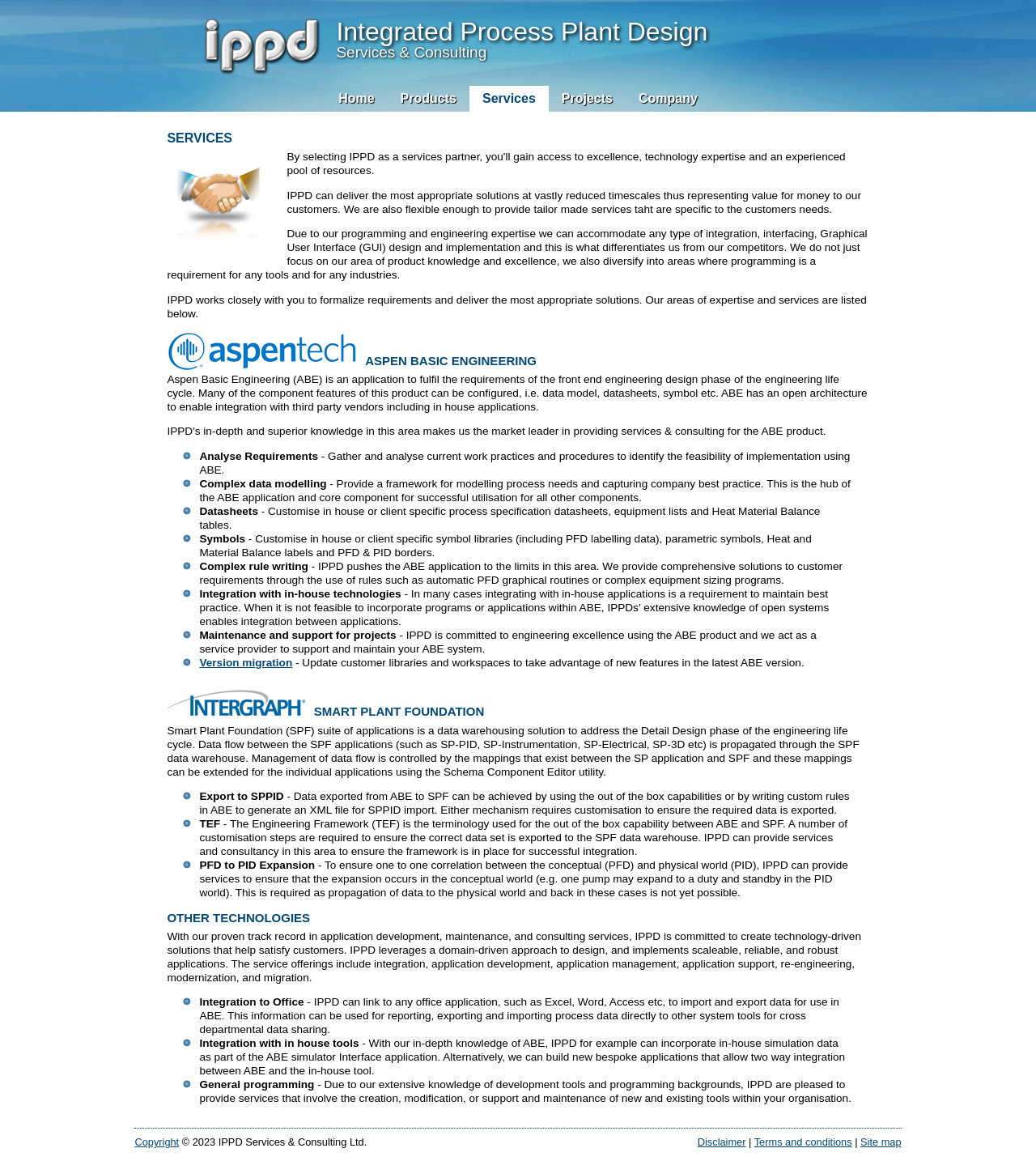Please identify the bounding box coordinates of the element's region that should be clicked to execute the following instruction: "View Services". The bounding box coordinates must be four float numbers between 0 and 1, i.e., [left, top, right, bottom].

[0.453, 0.074, 0.53, 0.096]